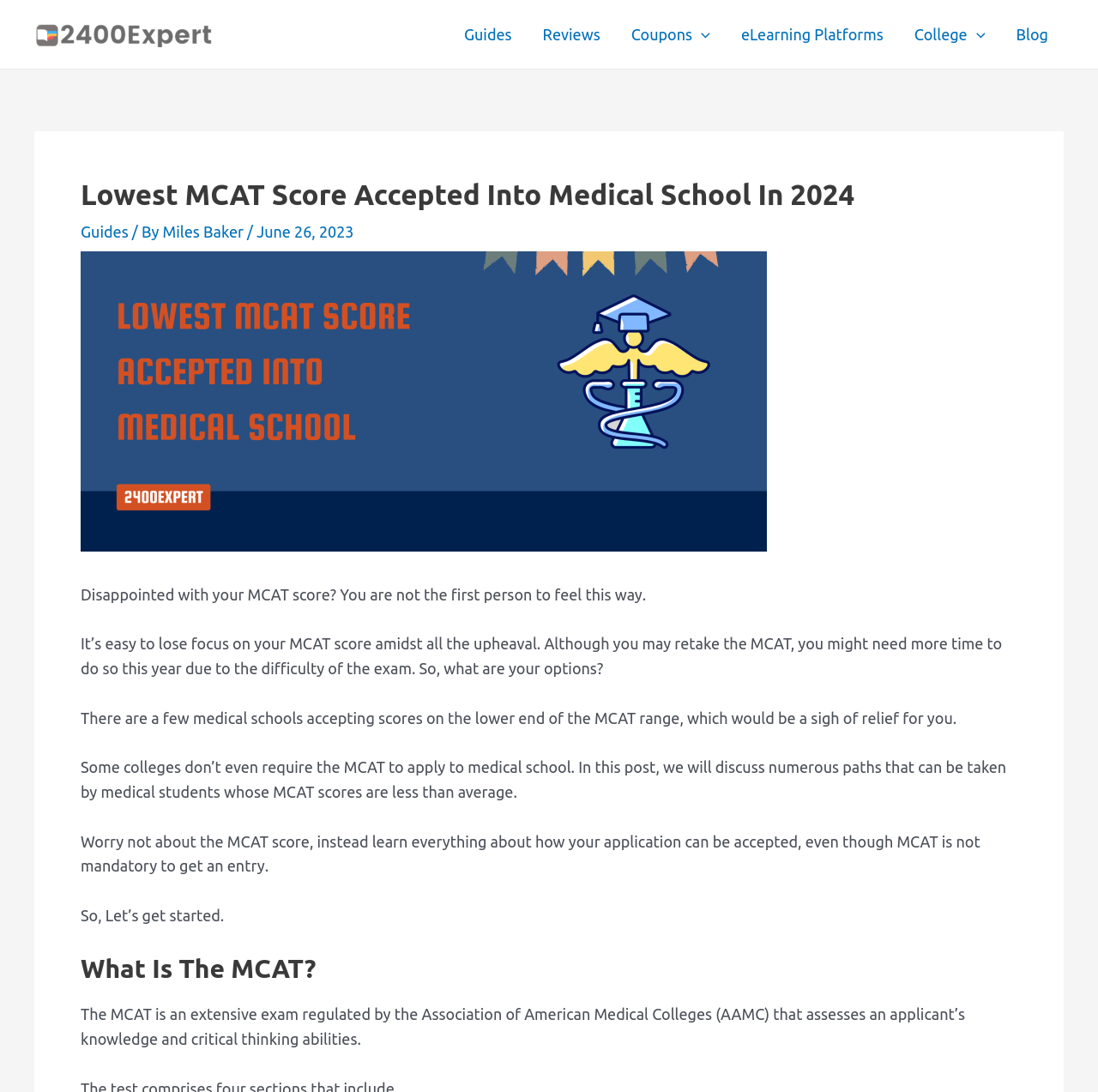Identify the bounding box for the given UI element using the description provided. Coordinates should be in the format (top-left x, top-left y, bottom-right x, bottom-right y) and must be between 0 and 1. Here is the description: eLearning Platforms

[0.661, 0.0, 0.819, 0.063]